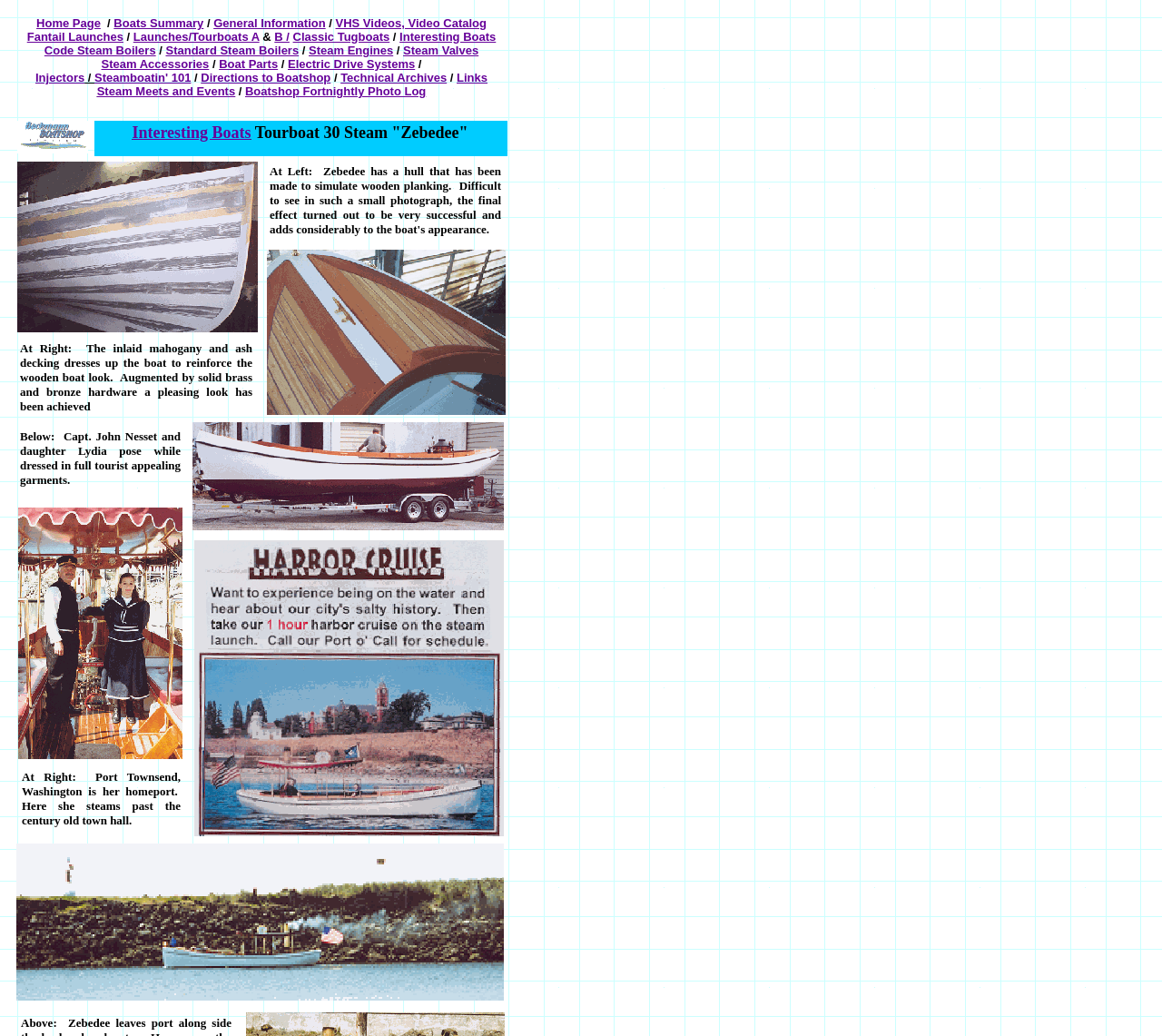What is the purpose of the 'Directions to Boatshop' section?
Use the information from the image to give a detailed answer to the question.

The 'Directions to Boatshop' section is likely intended to provide visitors with location information and directions to the company's physical boatshop. This can be inferred from the context of the webpage, which appears to be focused on providing information and resources related to steam-powered boats and launches.